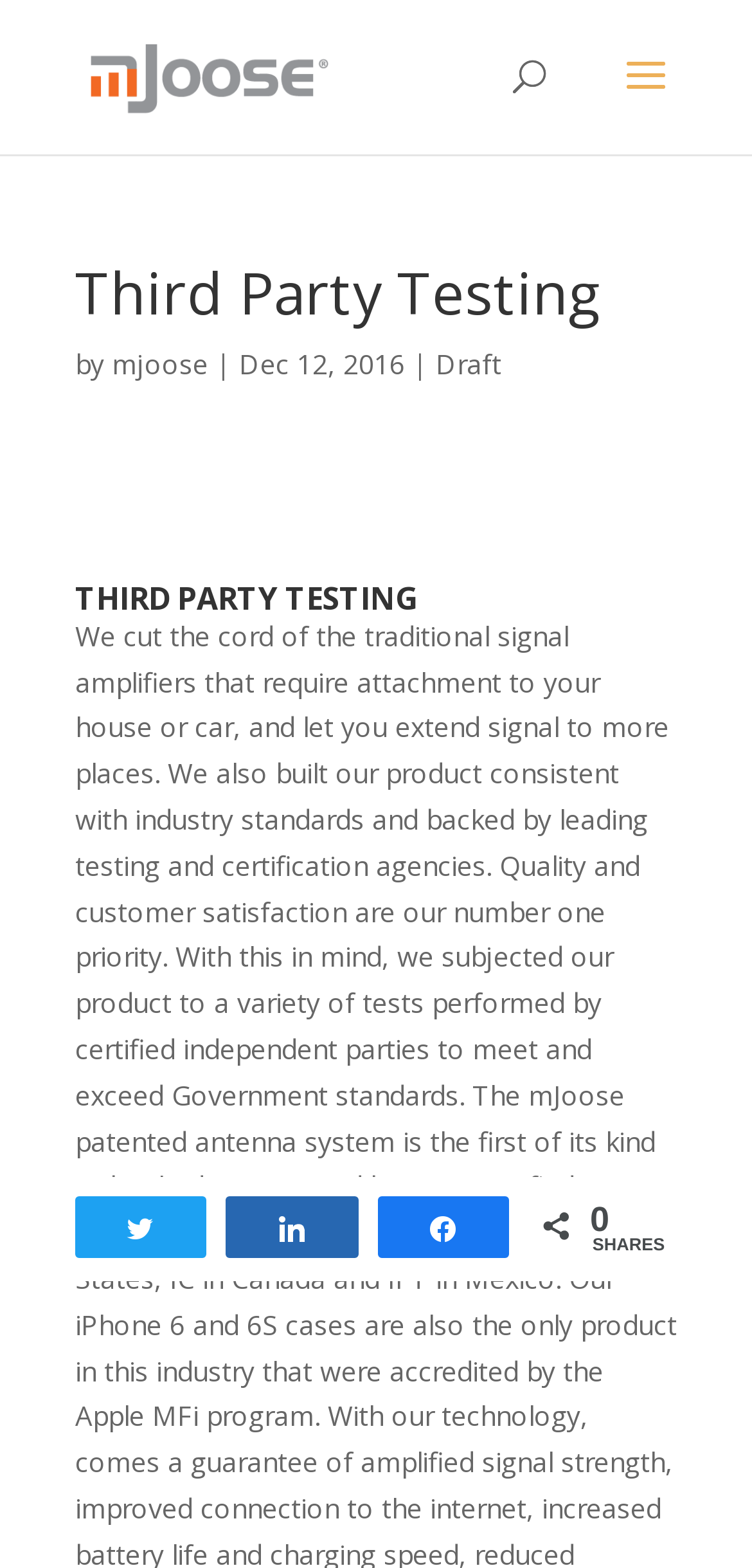What is the name of the company?
Refer to the image and give a detailed answer to the query.

The name of the company can be found in the top-left corner of the webpage, where it is written as 'mJoose' in the logo, and also mentioned in the link 'mJoose' below it.